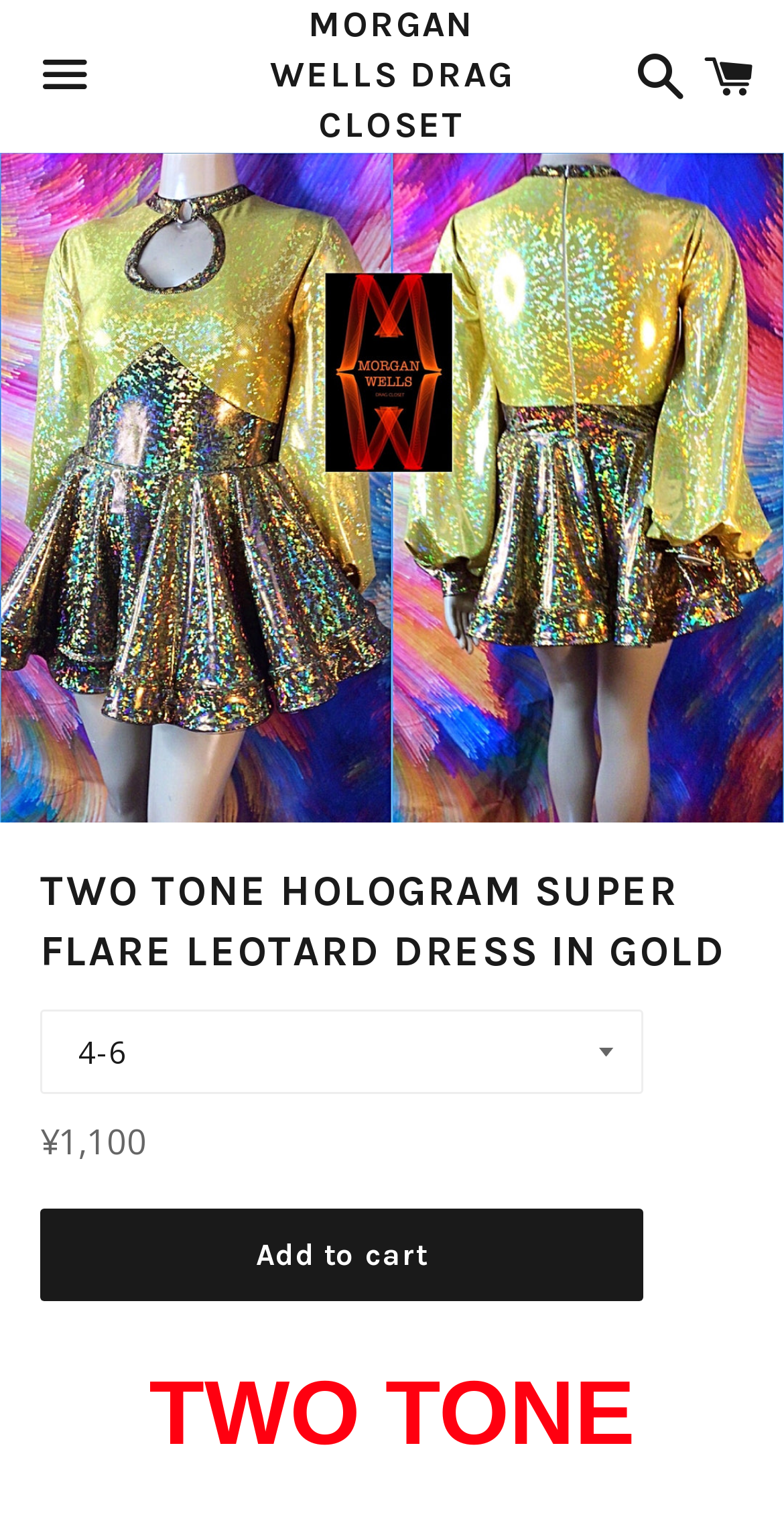Using the information shown in the image, answer the question with as much detail as possible: What is the price of the dress?

I found the answer by looking at the StaticText element that displays the price of the dress, which is ¥1,100.